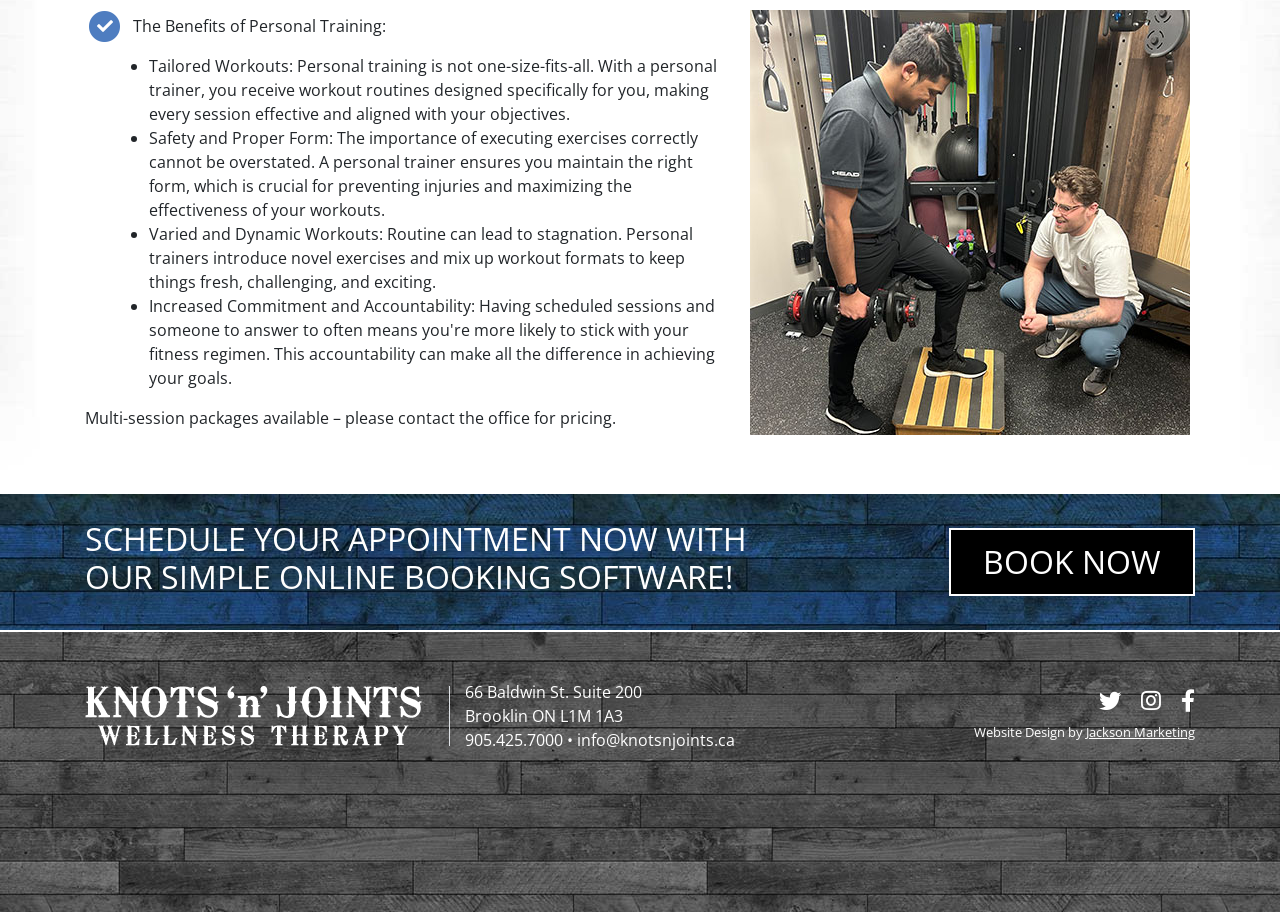Identify and provide the bounding box coordinates of the UI element described: "905.425.7000". The coordinates should be formatted as [left, top, right, bottom], with each number being a float between 0 and 1.

[0.363, 0.8, 0.44, 0.824]